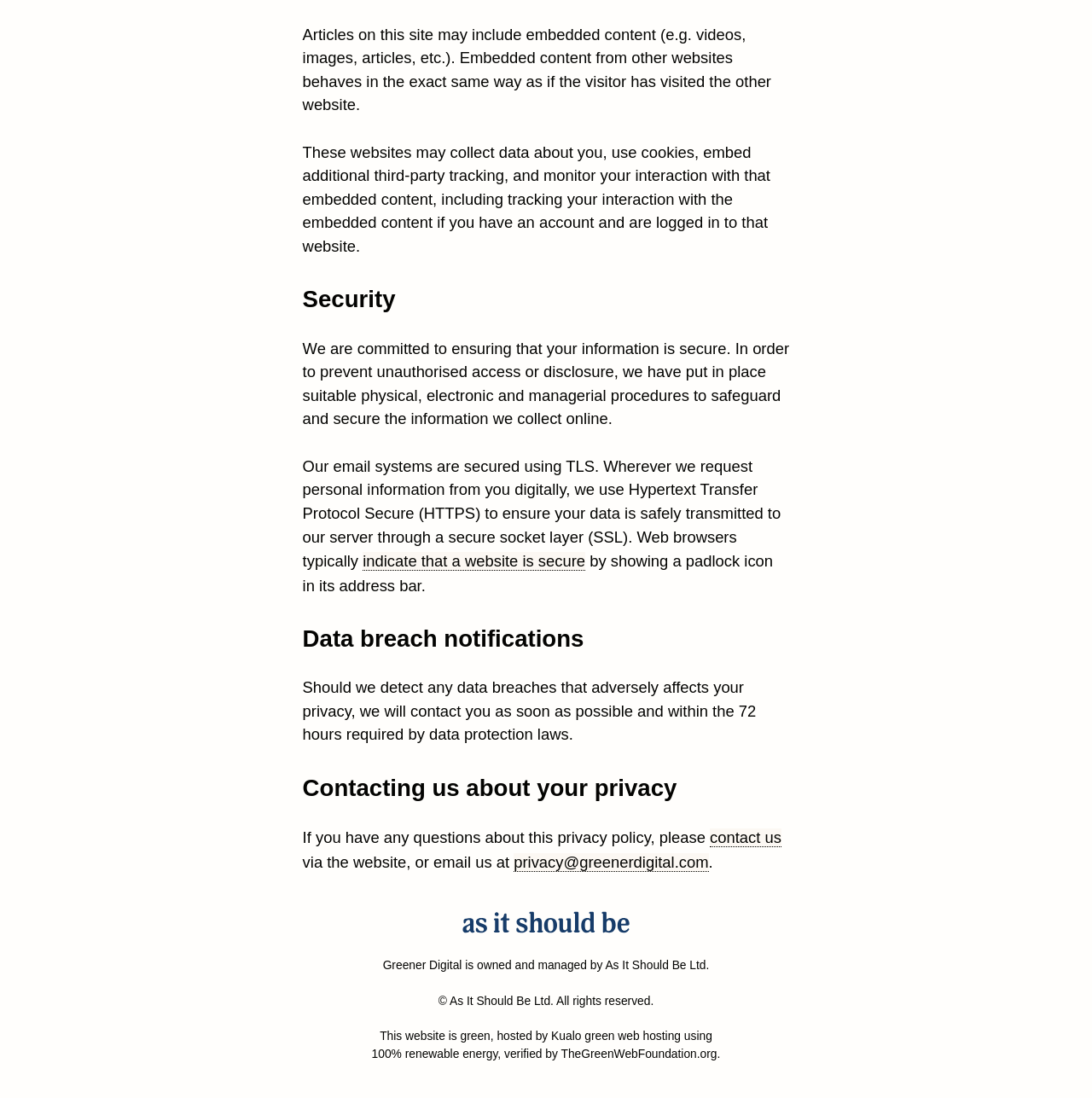Using the information from the screenshot, answer the following question thoroughly:
What type of energy is used by the website's hosting company?

The webpage mentions that 'This website is green, hosted by Kualo green web hosting using 100% renewable energy.' This implies that the website's hosting company, Kualo, uses 100% renewable energy.